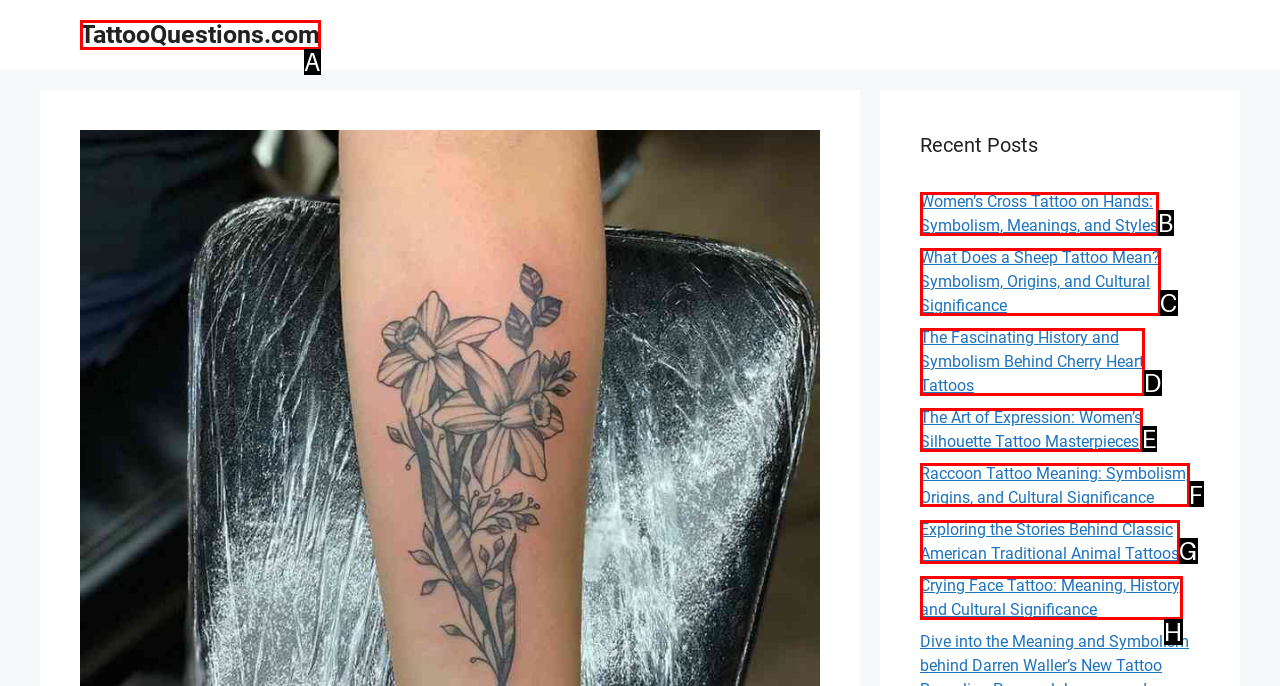Select the proper UI element to click in order to perform the following task: check out the article about Raccoon Tattoo Meaning. Indicate your choice with the letter of the appropriate option.

F